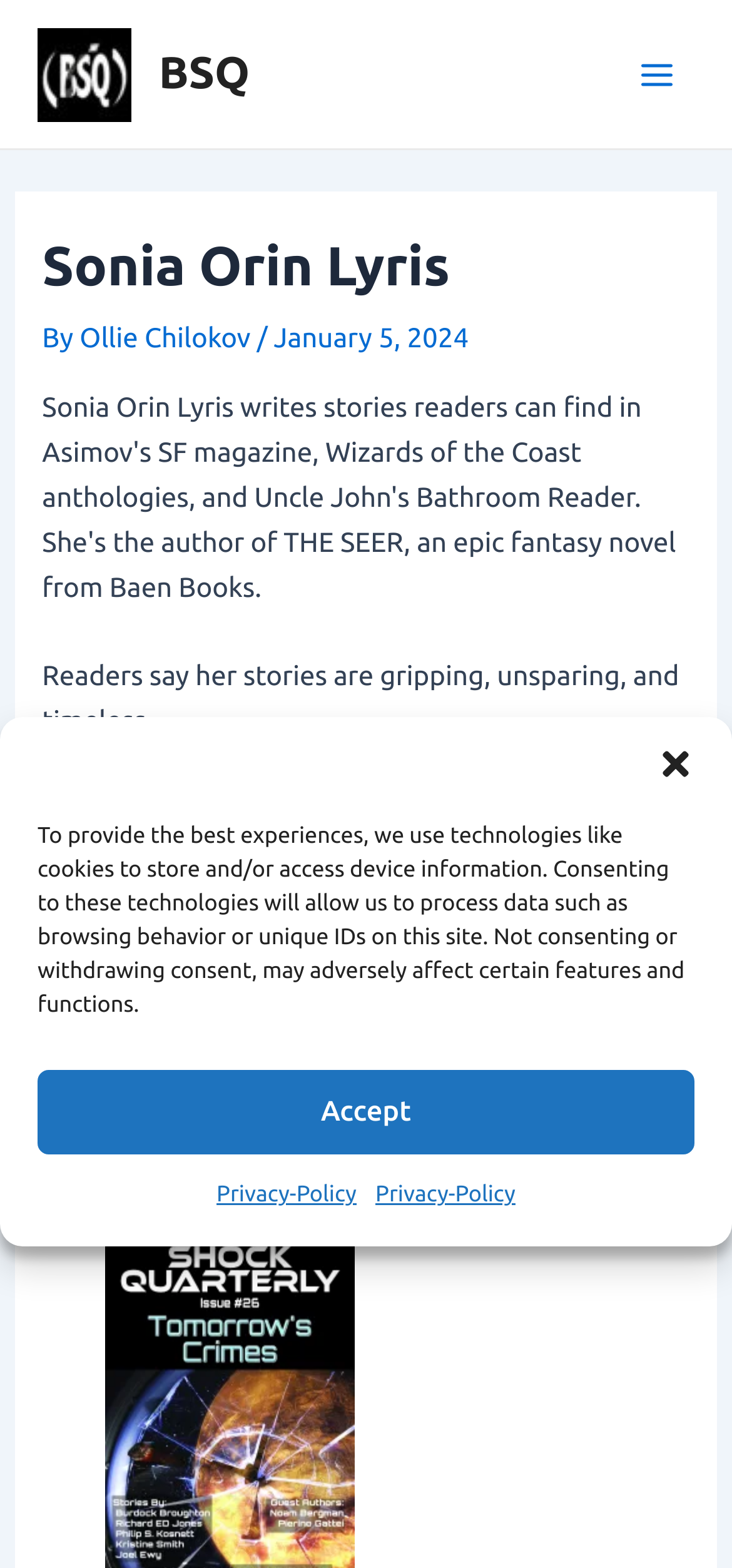Find the bounding box coordinates for the HTML element specified by: "Add to my watchlist".

None